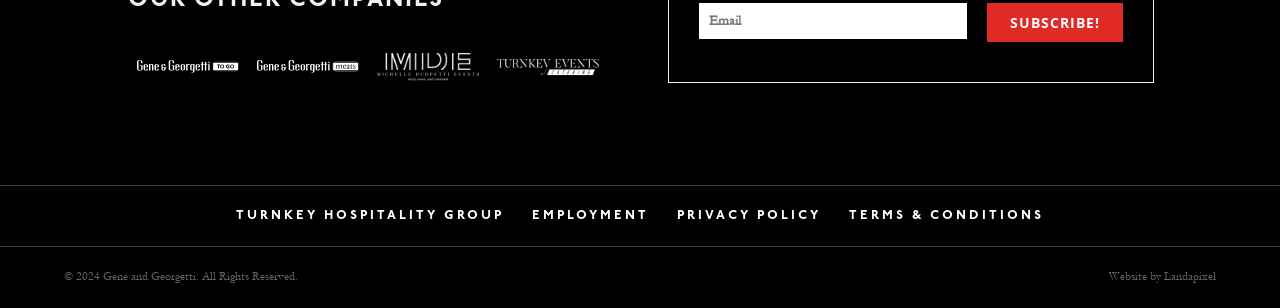Please pinpoint the bounding box coordinates for the region I should click to adhere to this instruction: "Click the Subscribe button".

[0.771, 0.01, 0.877, 0.137]